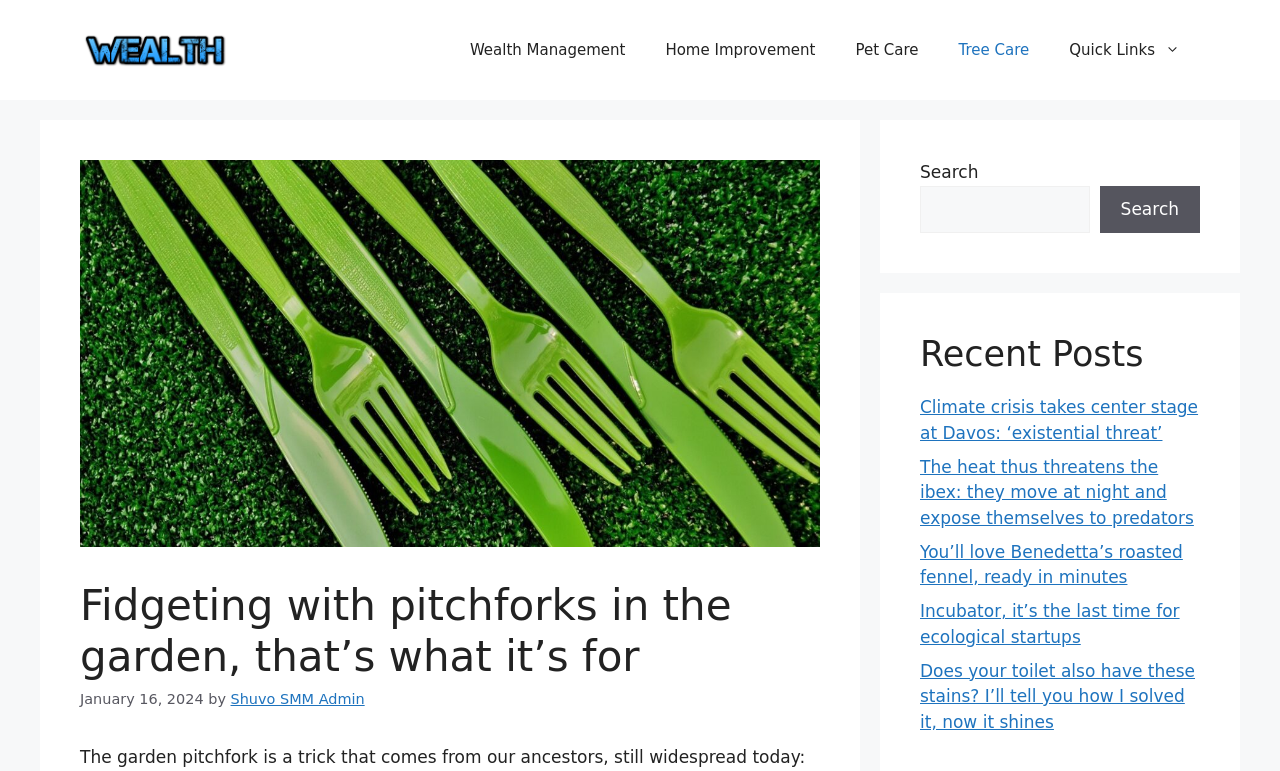Please specify the bounding box coordinates of the area that should be clicked to accomplish the following instruction: "Search for something". The coordinates should consist of four float numbers between 0 and 1, i.e., [left, top, right, bottom].

[0.719, 0.241, 0.851, 0.302]